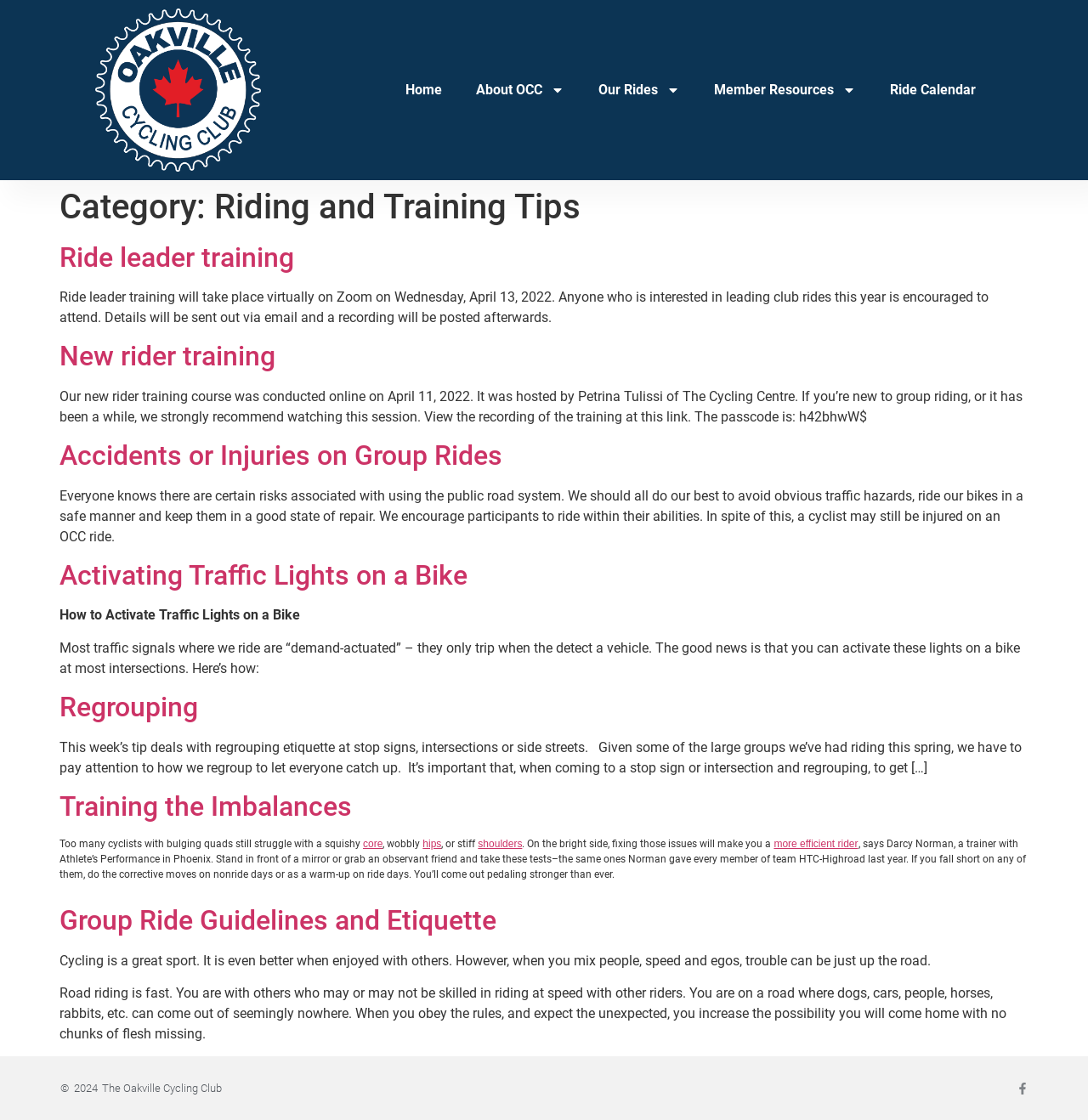What is the importance of regrouping etiquette?
Please look at the screenshot and answer in one word or a short phrase.

To let everyone catch up